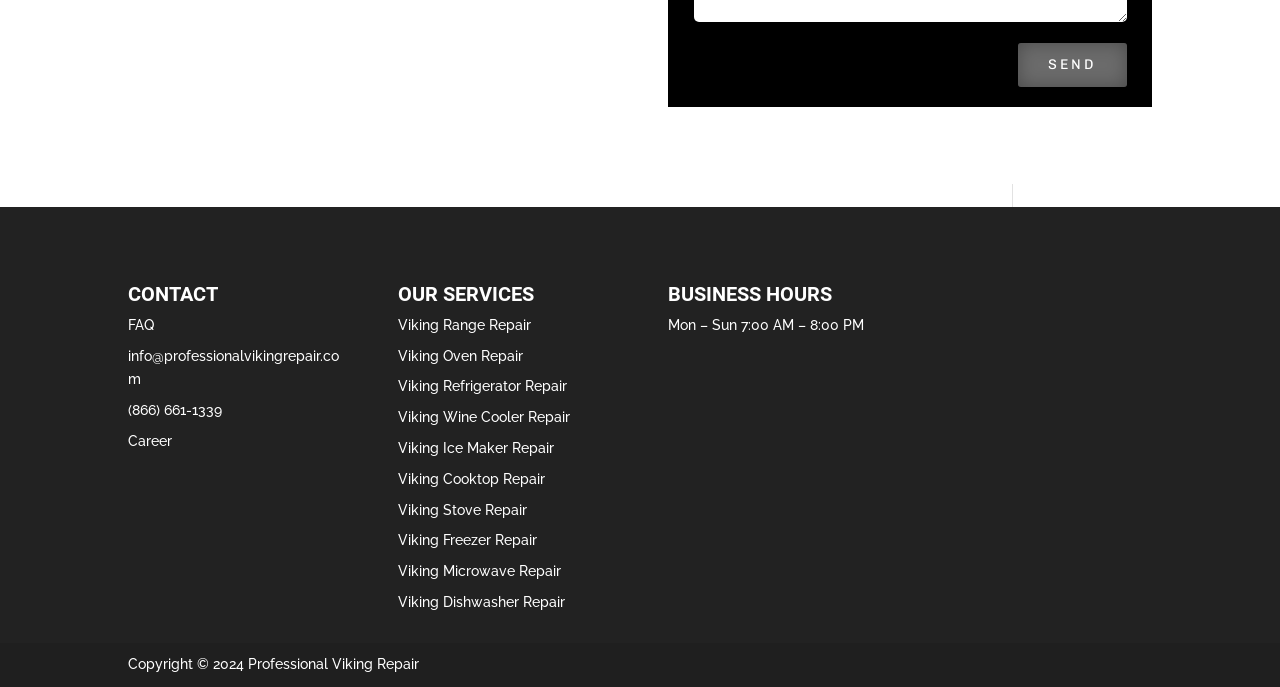Locate the bounding box of the user interface element based on this description: "(866) 661-1339".

[0.1, 0.585, 0.173, 0.609]